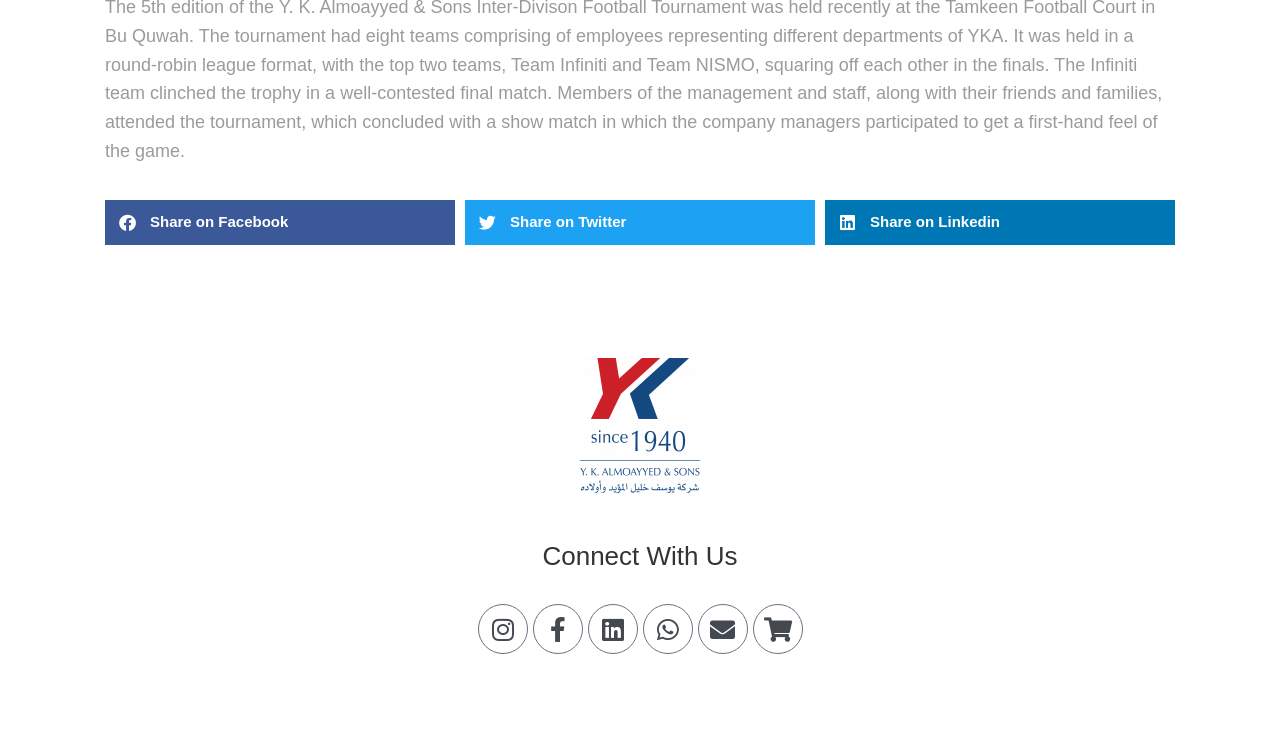Find the bounding box coordinates of the clickable area that will achieve the following instruction: "Share on Linkedin".

[0.645, 0.275, 0.918, 0.336]